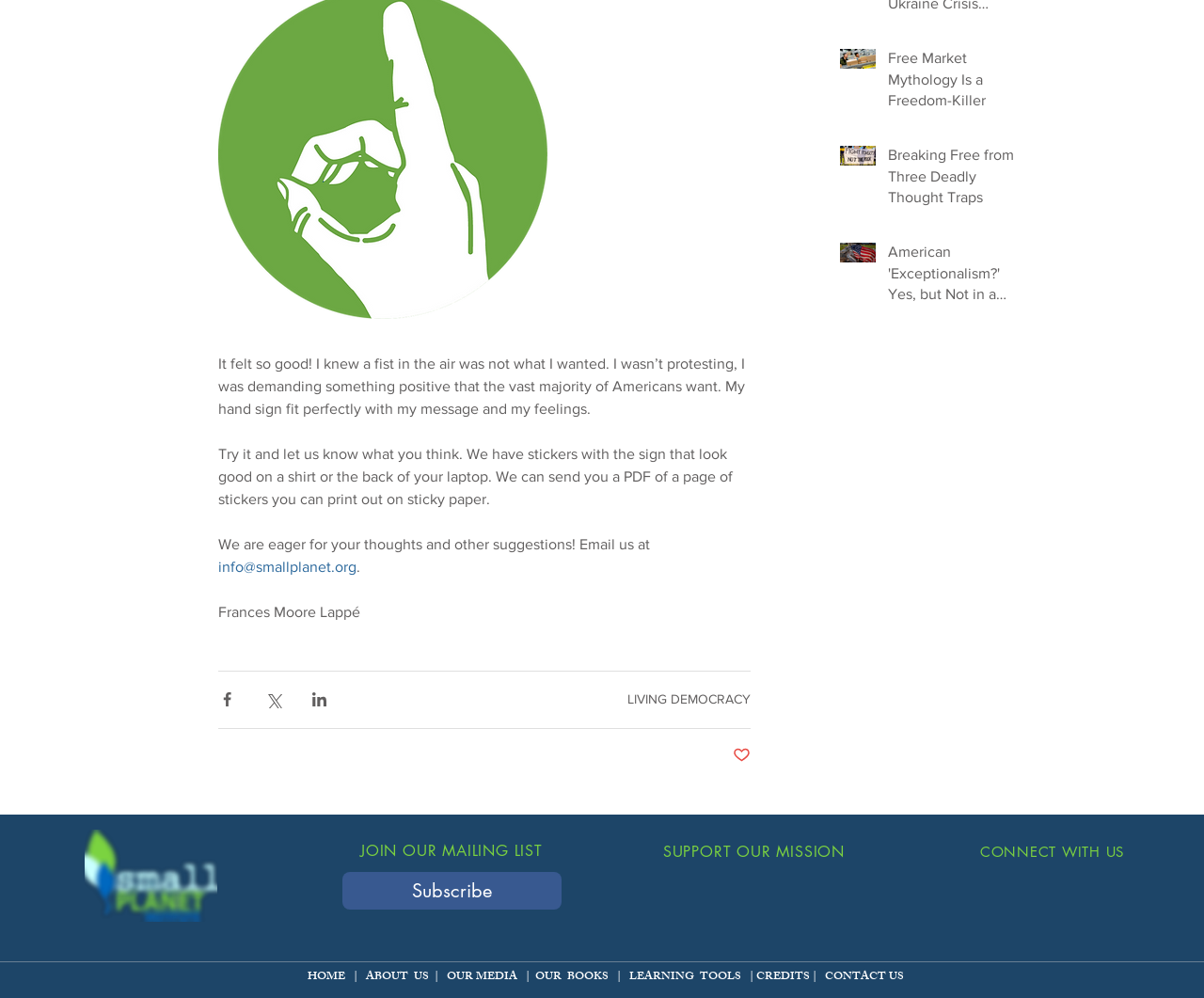Show me the bounding box coordinates of the clickable region to achieve the task as per the instruction: "Subscribe to the mailing list".

[0.284, 0.874, 0.466, 0.912]